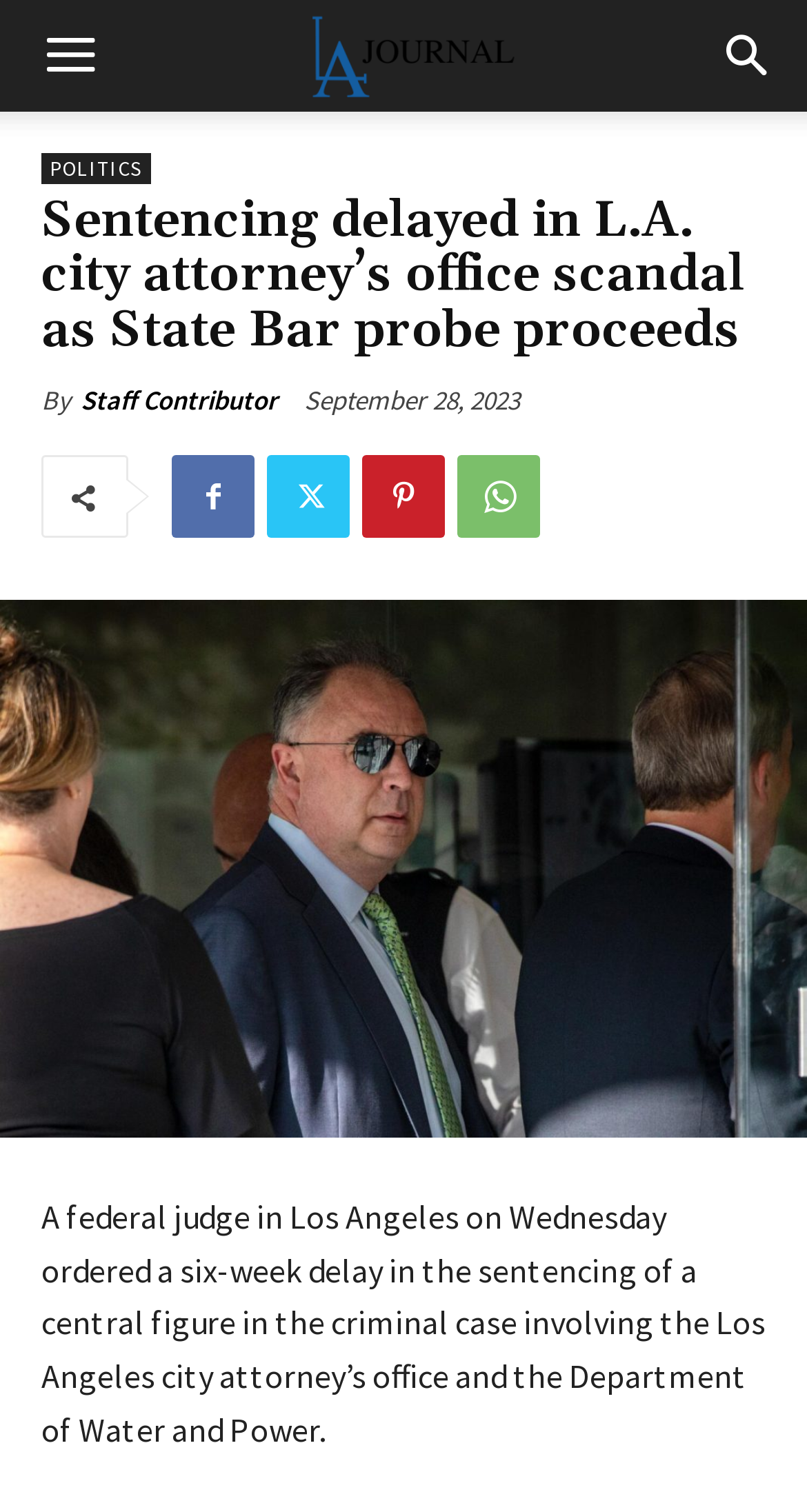Locate the bounding box coordinates of the clickable element to fulfill the following instruction: "Click on the Search link". Provide the coordinates as four float numbers between 0 and 1 in the format [left, top, right, bottom].

[0.856, 0.0, 1.0, 0.074]